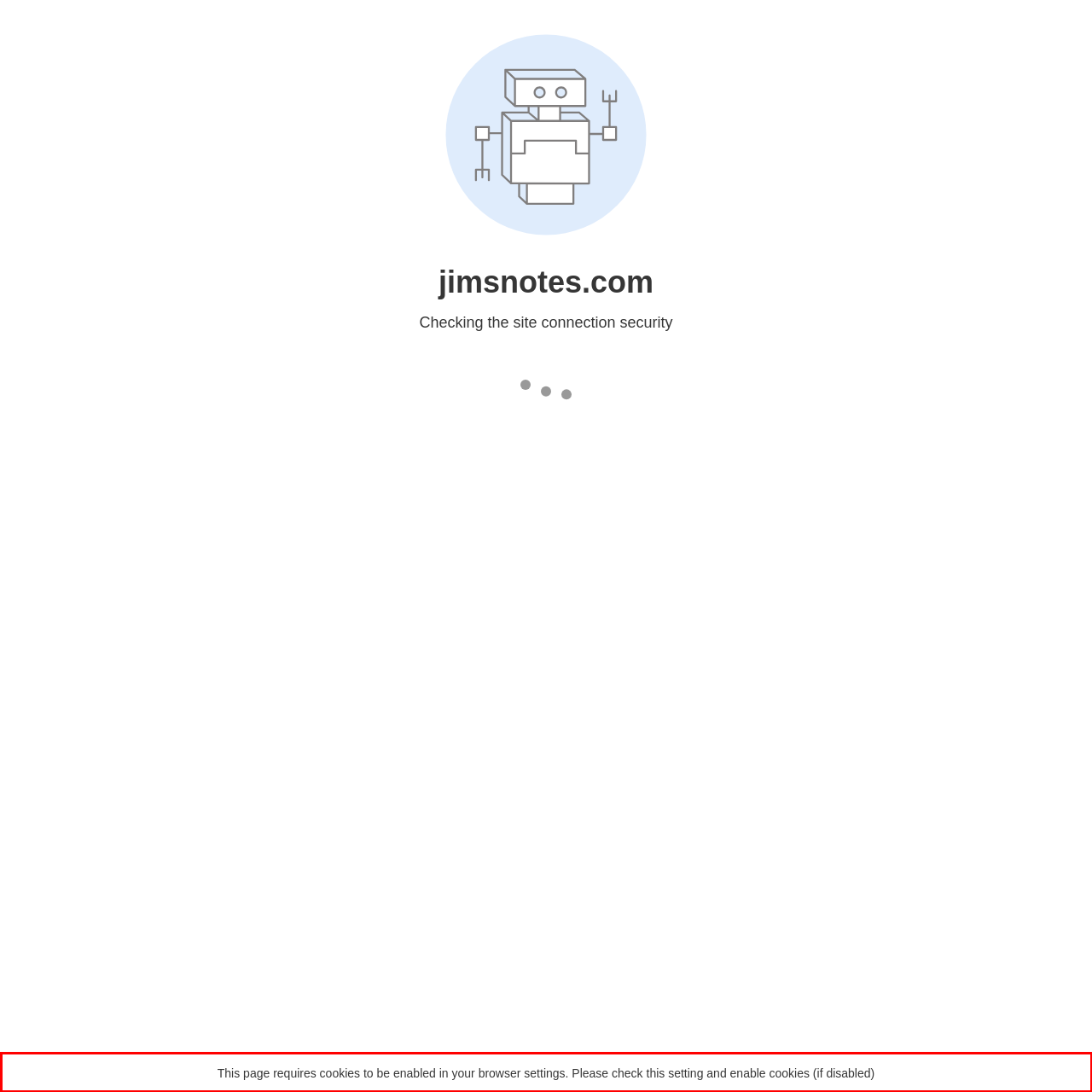Within the screenshot of the webpage, locate the red bounding box and use OCR to identify and provide the text content inside it.

This page requires cookies to be enabled in your browser settings. Please check this setting and enable cookies (if disabled)